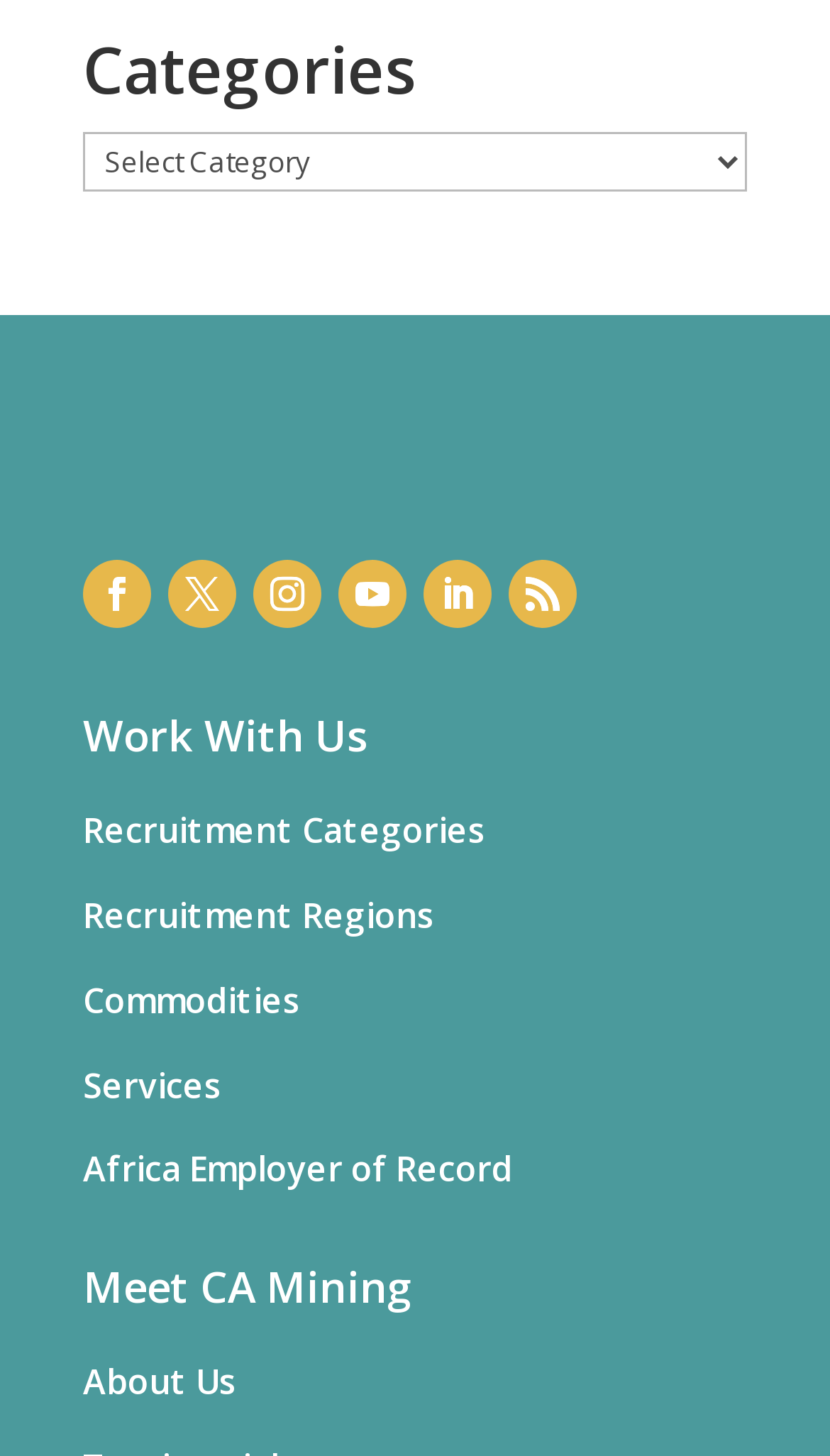Give a one-word or short phrase answer to this question: 
What is the text of the first heading?

Categories